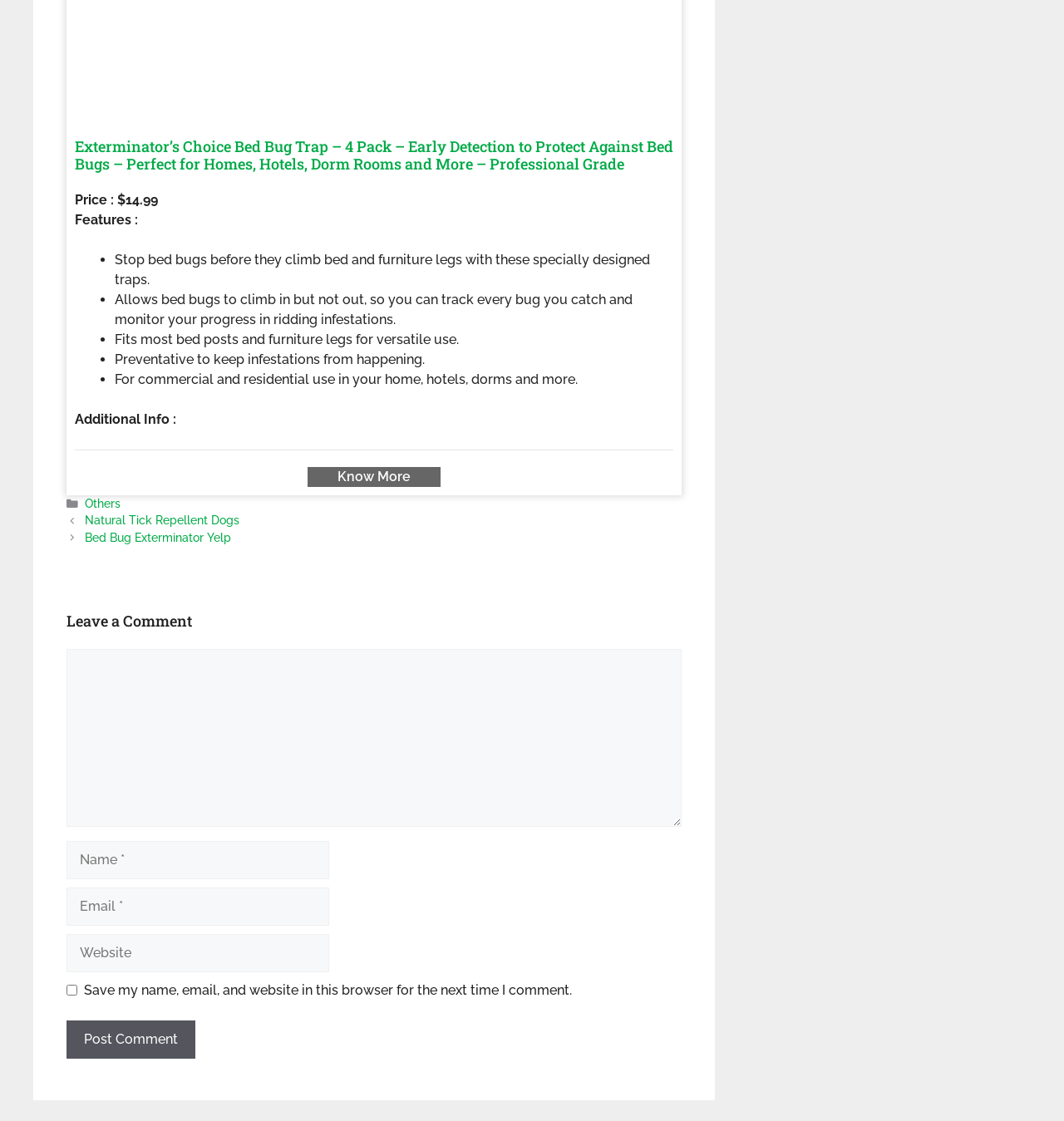Pinpoint the bounding box coordinates of the clickable element needed to complete the instruction: "Enter your name". The coordinates should be provided as four float numbers between 0 and 1: [left, top, right, bottom].

[0.062, 0.75, 0.309, 0.784]